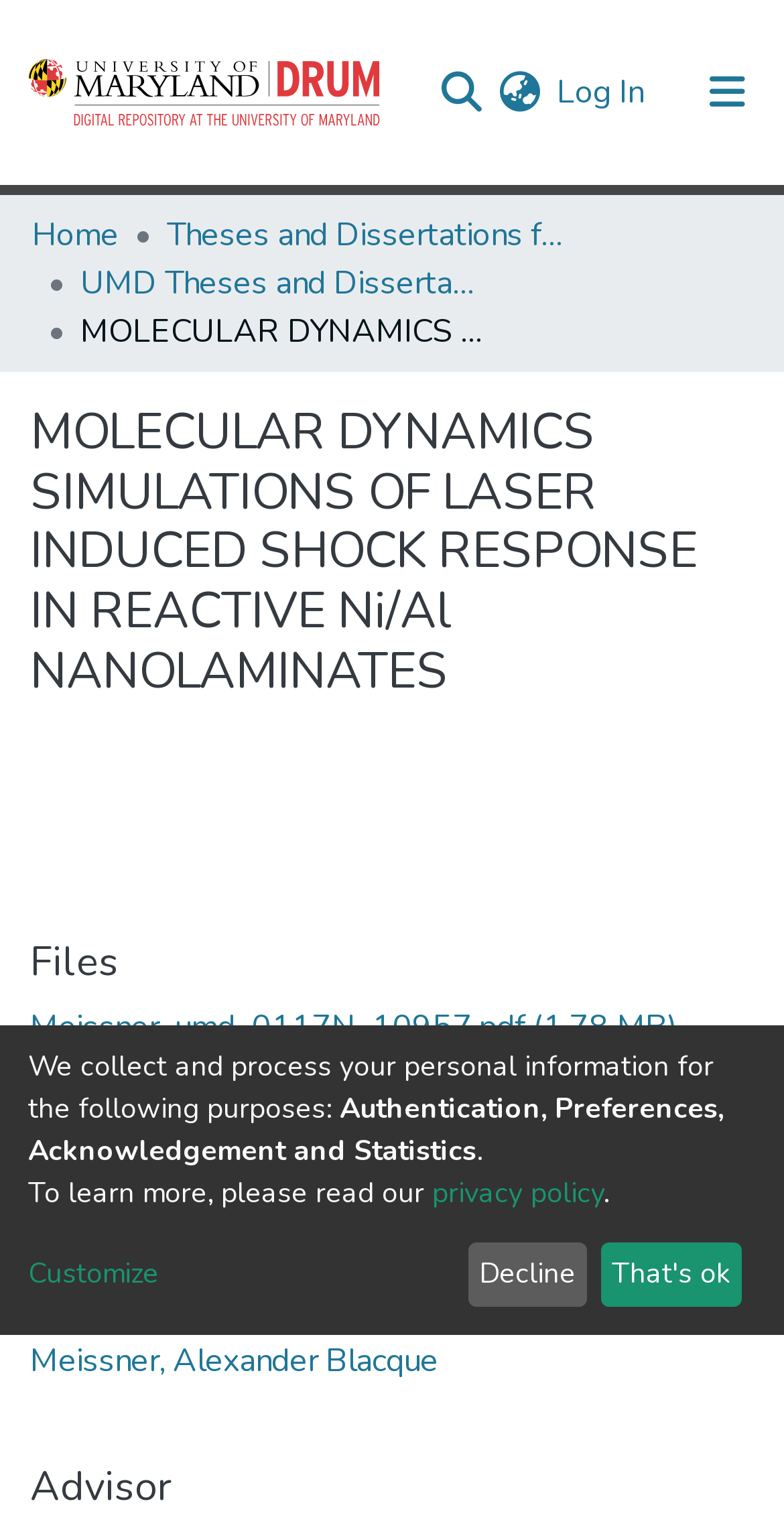Please give a one-word or short phrase response to the following question: 
What is the year of publication?

2009